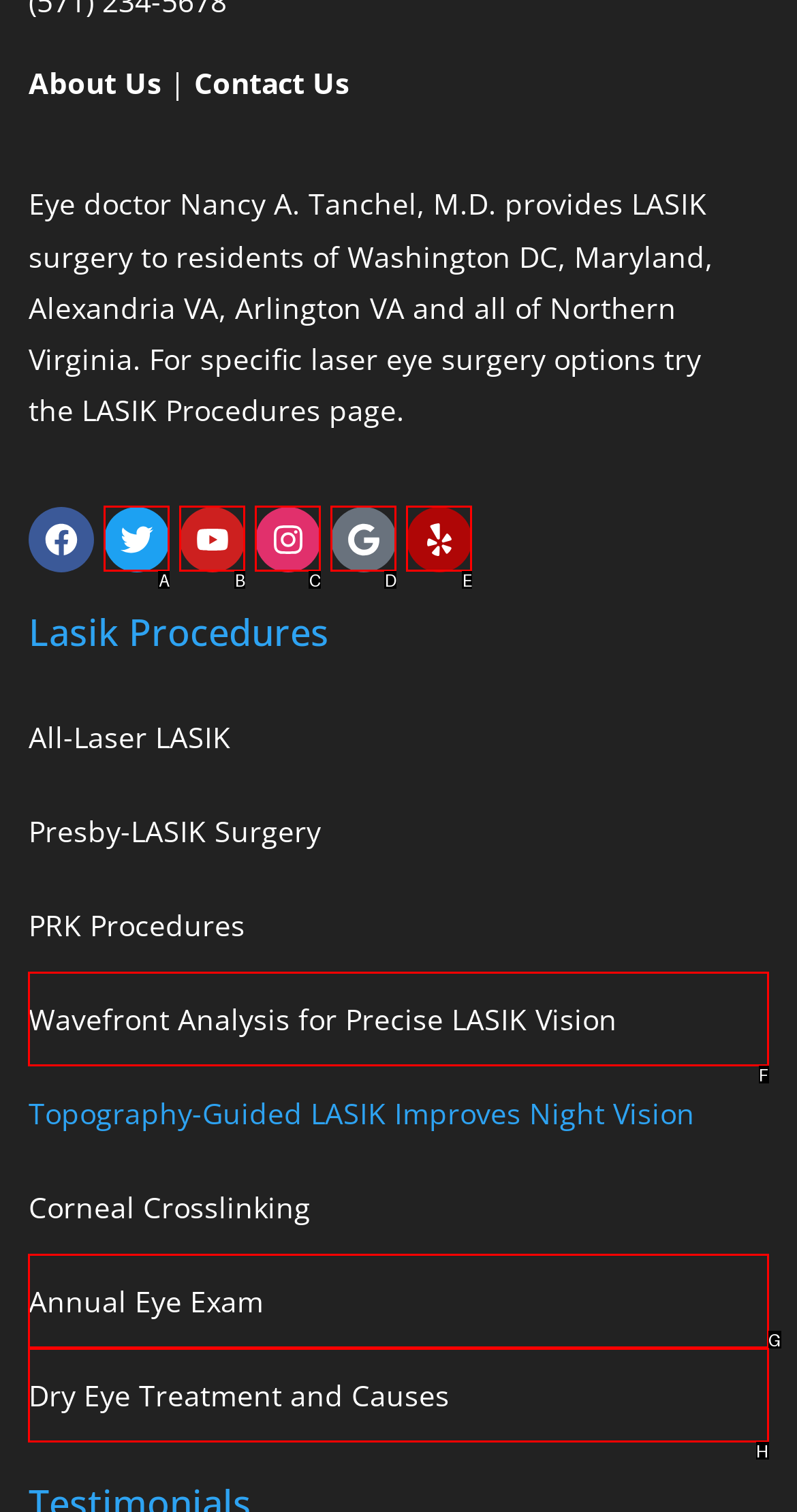From the given choices, indicate the option that best matches: Annual Eye Exam
State the letter of the chosen option directly.

G